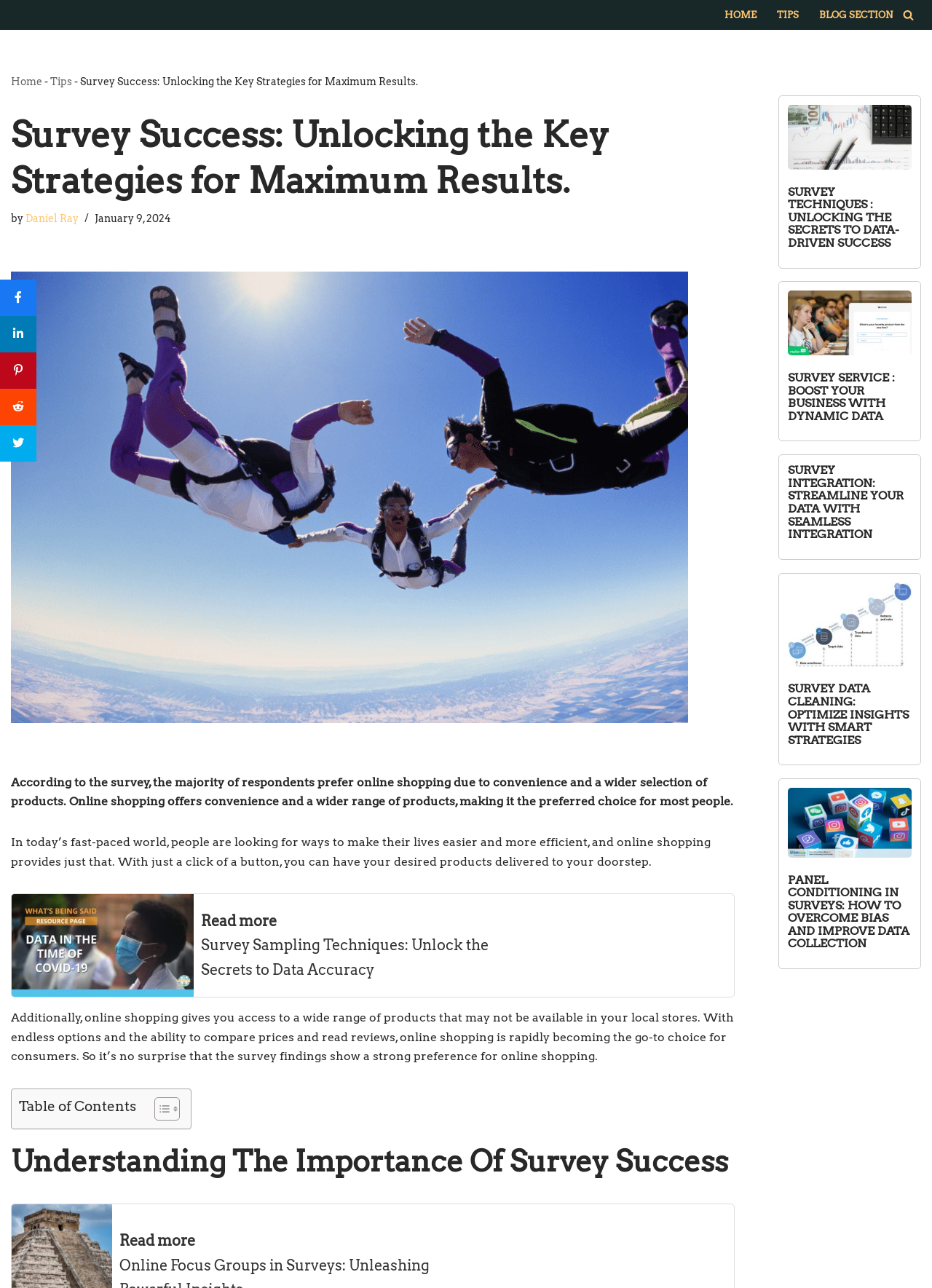Please give a concise answer to this question using a single word or phrase: 
What is the preferred choice for most people?

Online shopping